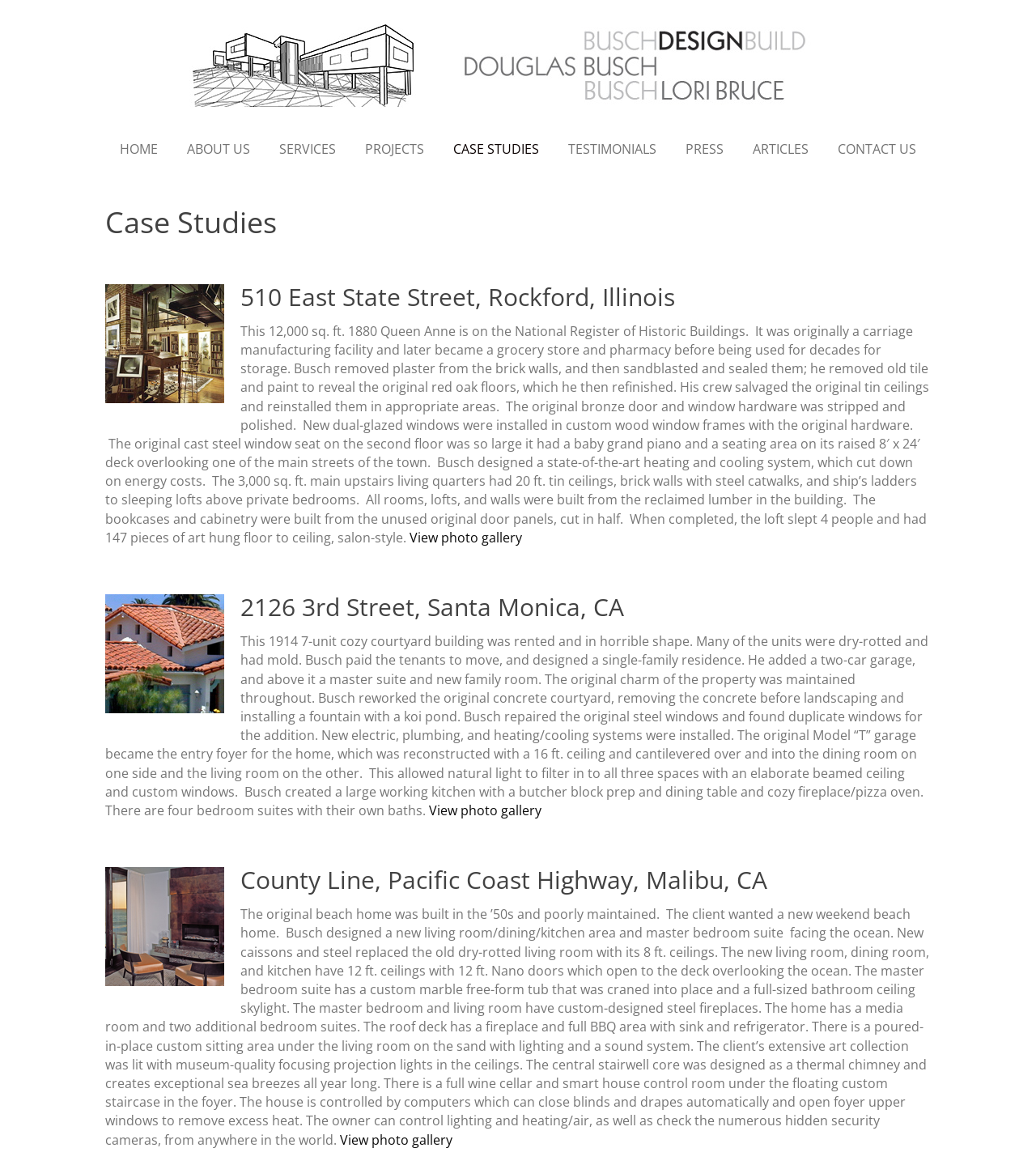Can you specify the bounding box coordinates for the region that should be clicked to fulfill this instruction: "Explore the project at County Line, Pacific Coast Highway, Malibu, CA".

[0.232, 0.741, 0.741, 0.769]